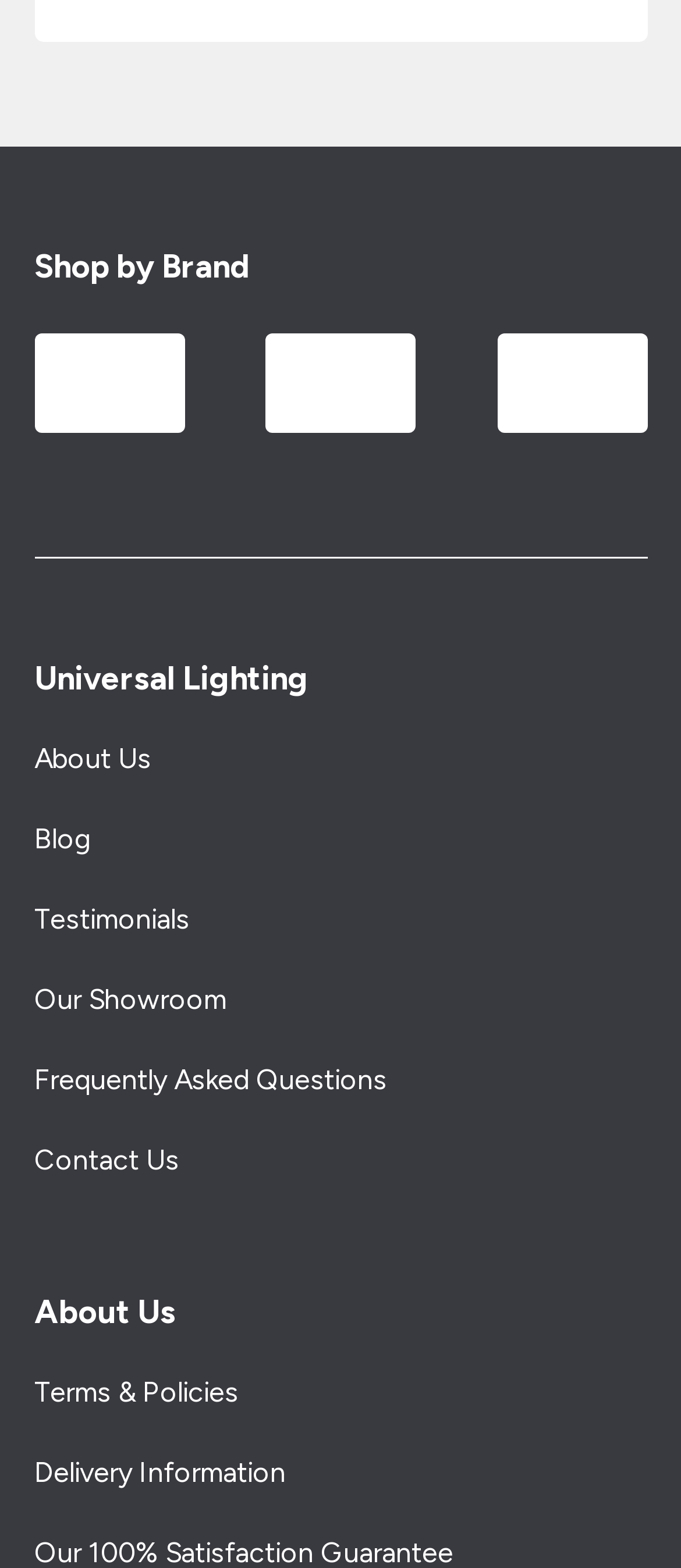Identify the bounding box coordinates of the HTML element based on this description: "Blog".

[0.05, 0.524, 0.132, 0.545]